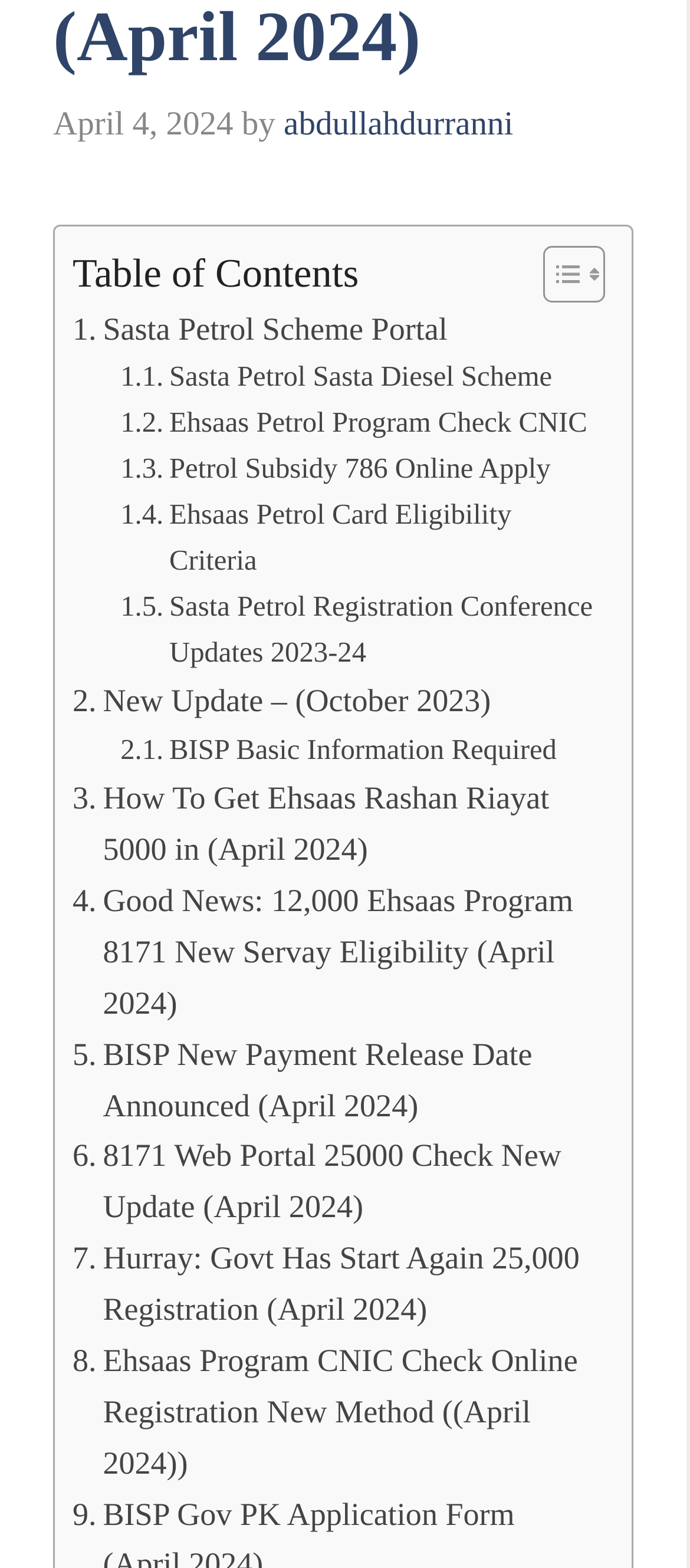Given the element description, predict the bounding box coordinates in the format (top-left x, top-left y, bottom-right x, bottom-right y). Make sure all values are between 0 and 1. Here is the element description: New Update – (October 2023)

[0.105, 0.432, 0.711, 0.464]